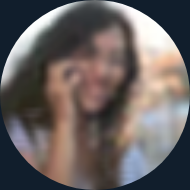What is the context of her phone call?
Carefully analyze the image and provide a thorough answer to the question.

The context of her phone call is implied by the heading 'Can't decide on a lender? Need help choosing a loan?' which suggests that she is seeking guidance for suitable financial solutions, likely discussing loan options or financial assistance with the person on the other end of the call.